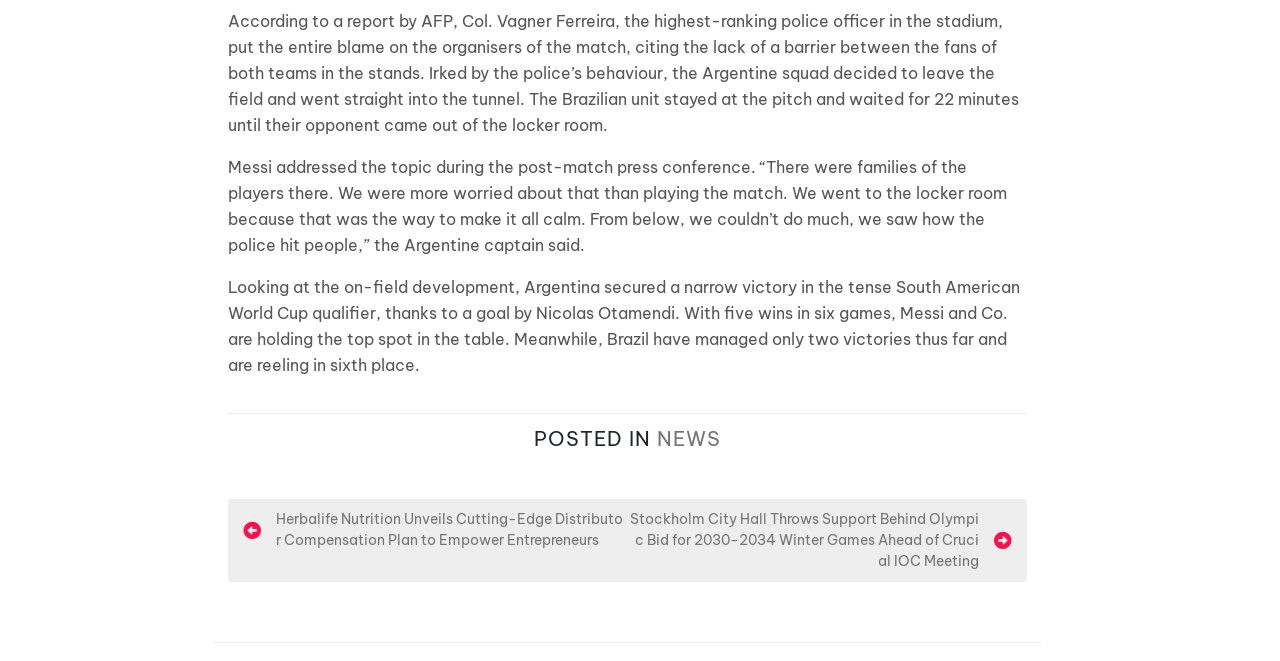Who scored the goal in the match?
Please answer the question with as much detail as possible using the screenshot.

According to the text, 'Argentina secured a narrow victory in the tense South American World Cup qualifier, thanks to a goal by Nicolas Otamendi.' This indicates that Nicolas Otamendi scored the goal in the match.